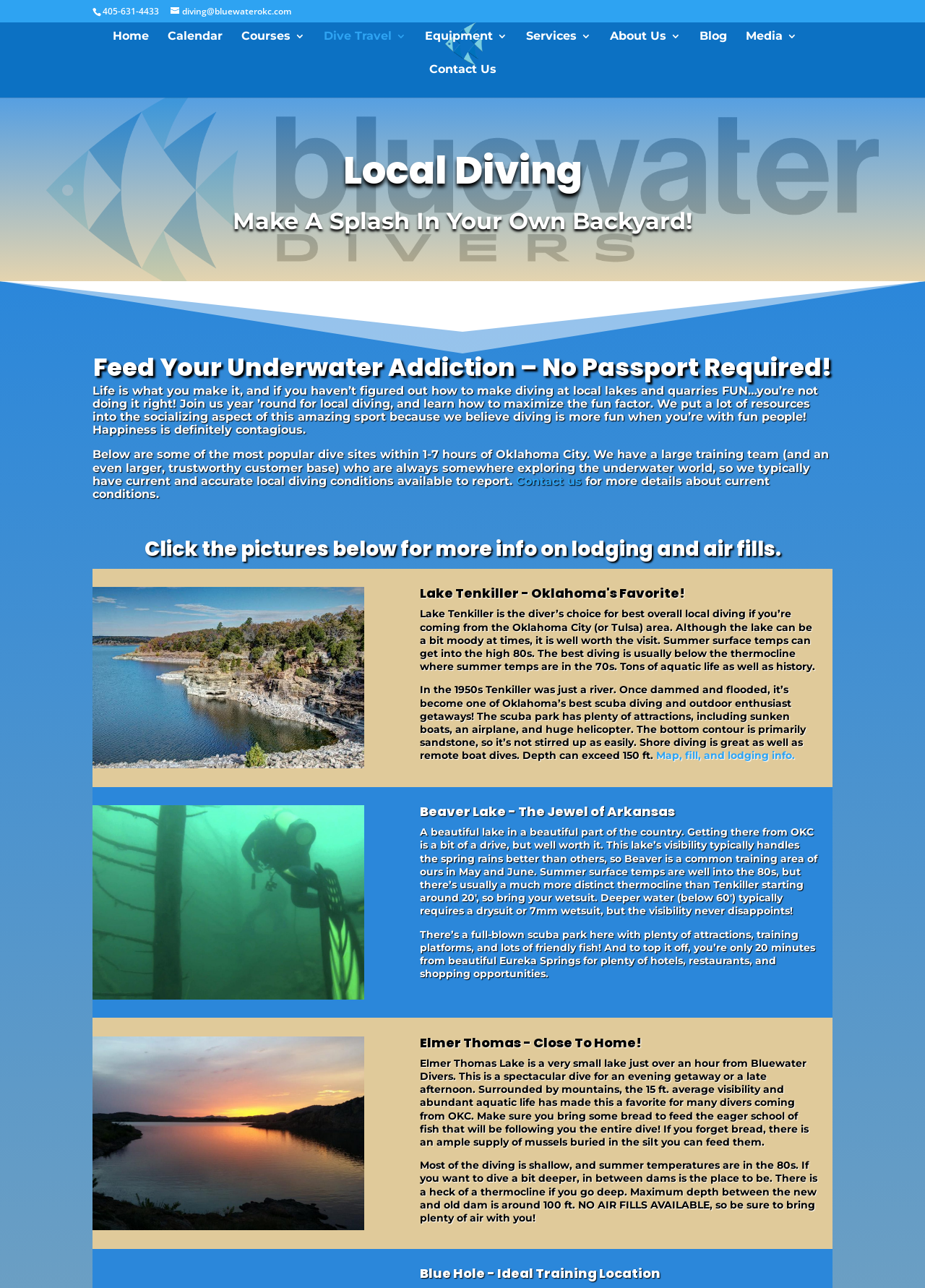Determine the bounding box coordinates of the clickable element to complete this instruction: "Contact Us". Provide the coordinates in the format of four float numbers between 0 and 1, [left, top, right, bottom].

[0.464, 0.05, 0.536, 0.076]